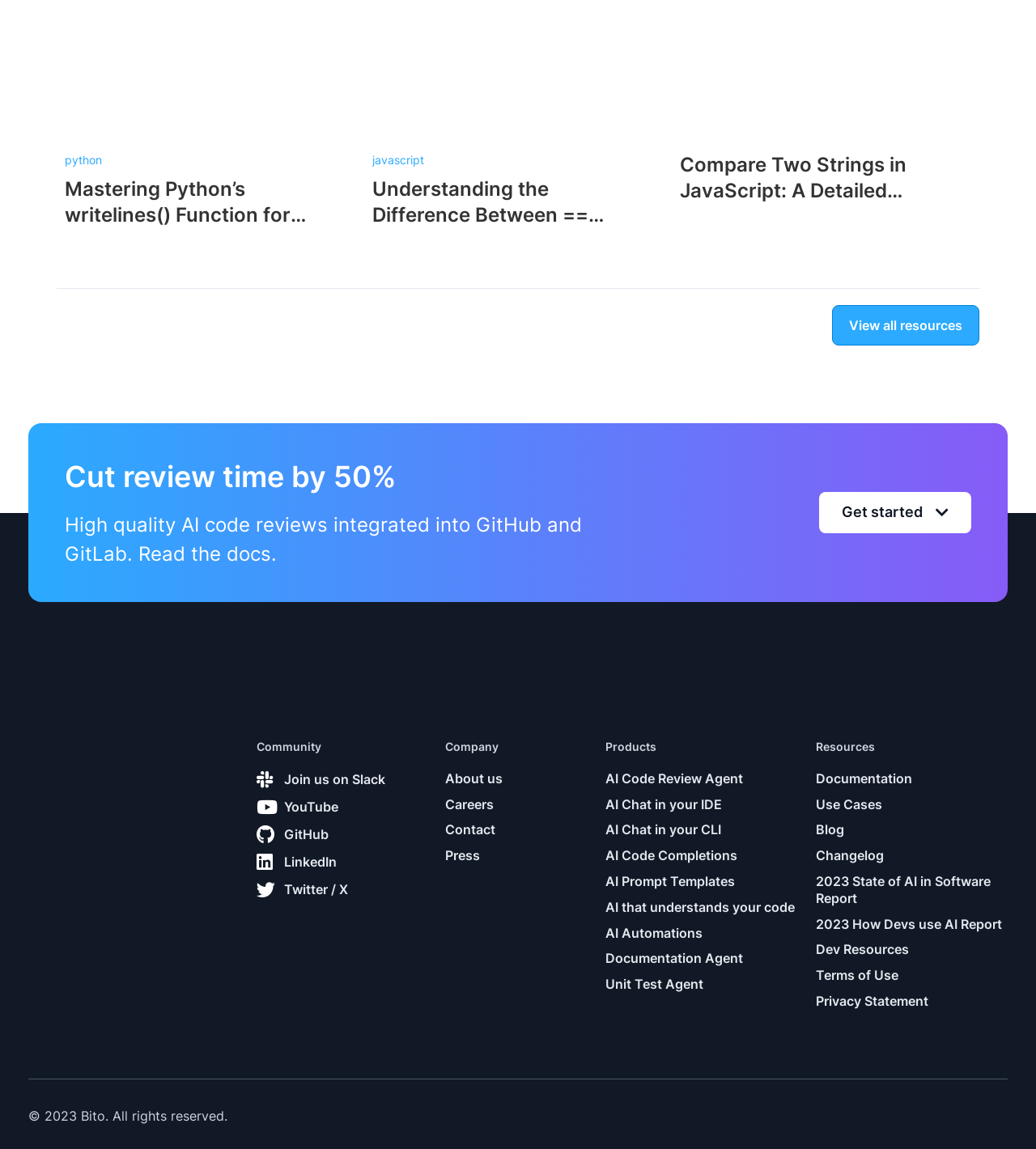Specify the bounding box coordinates of the area to click in order to follow the given instruction: "Click on the link to learn about Mastering Python’s writelines() Function for Efficient File Writing."

[0.062, 0.154, 0.295, 0.242]